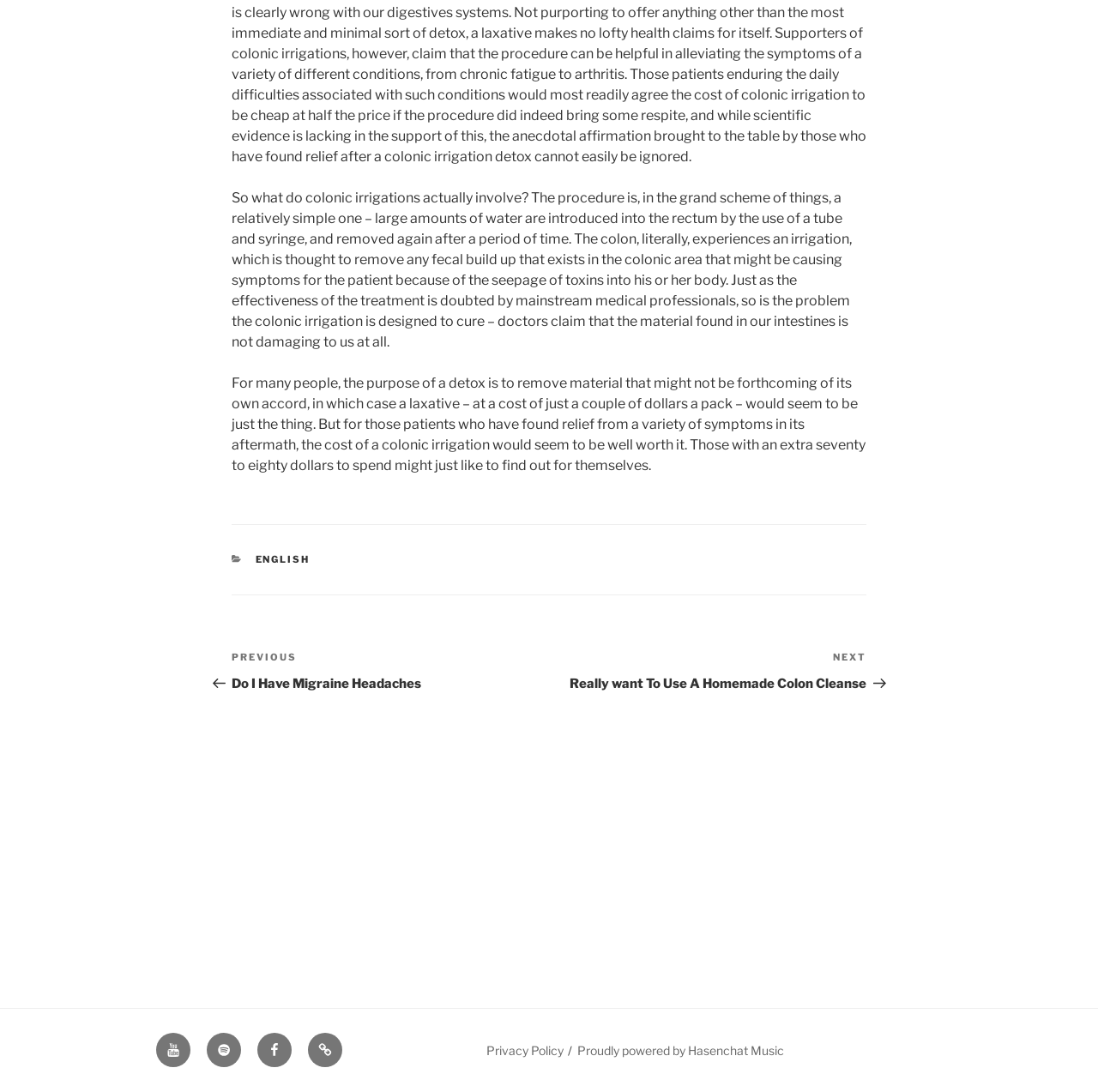Given the description "Spotify", provide the bounding box coordinates of the corresponding UI element.

[0.188, 0.946, 0.22, 0.977]